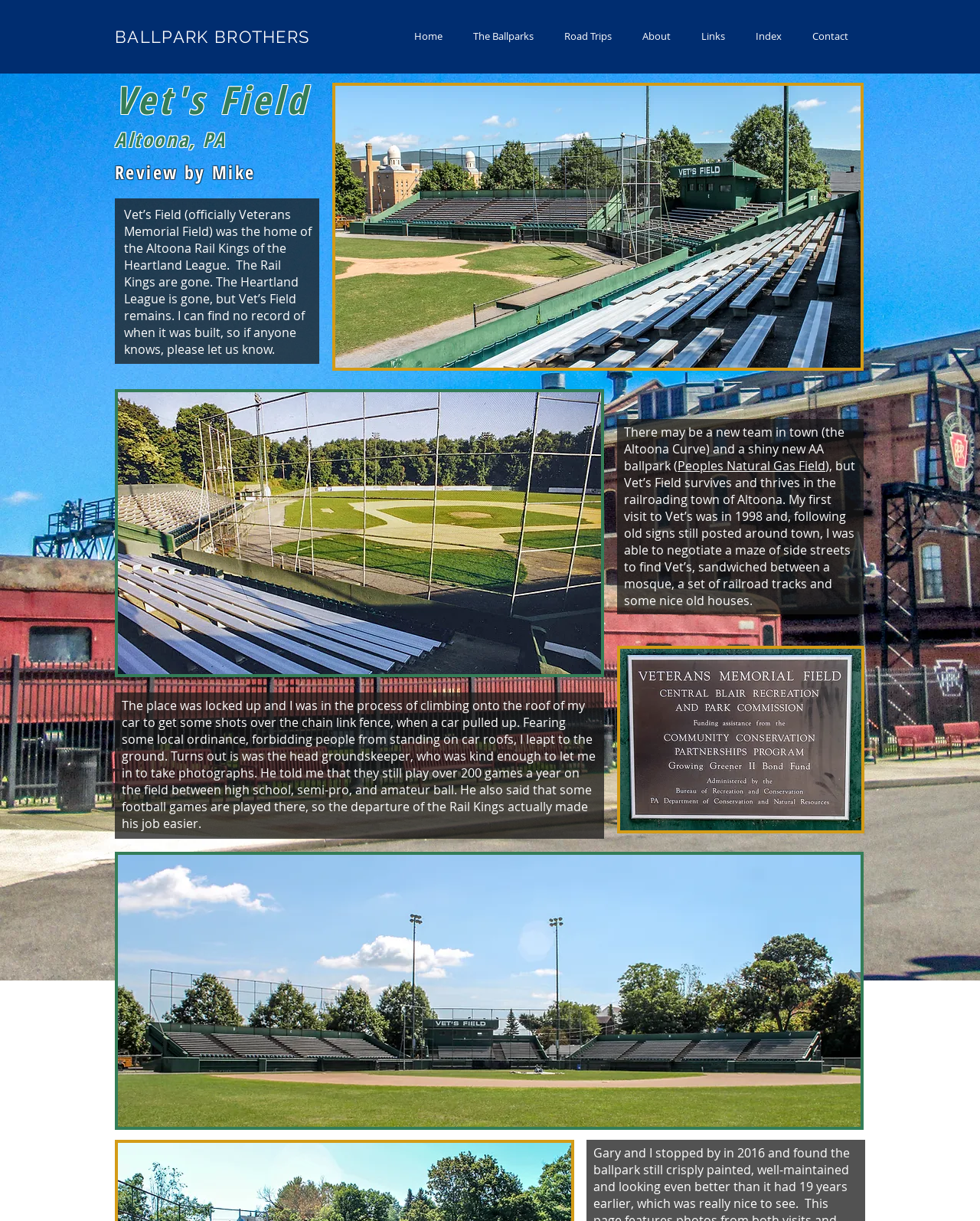Determine the bounding box coordinates for the region that must be clicked to execute the following instruction: "Visit the Peoples Natural Gas Field webpage".

[0.691, 0.375, 0.842, 0.388]